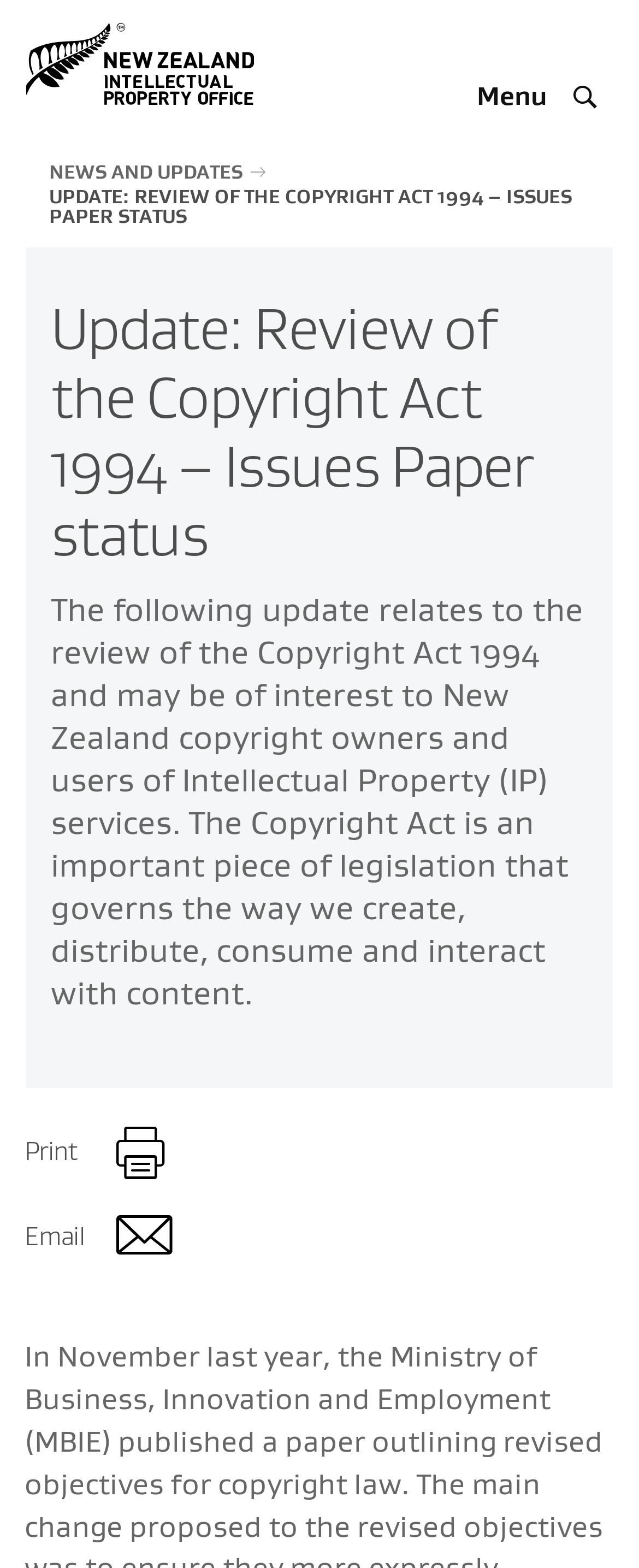Respond with a single word or phrase to the following question: What type of users may be interested in this update?

New Zealand copyright owners and IP users